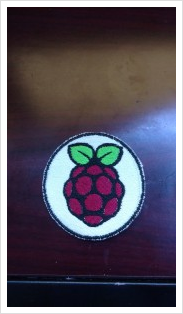Respond to the following question with a brief word or phrase:
What color is the raspberry fruit in the logo?

Red